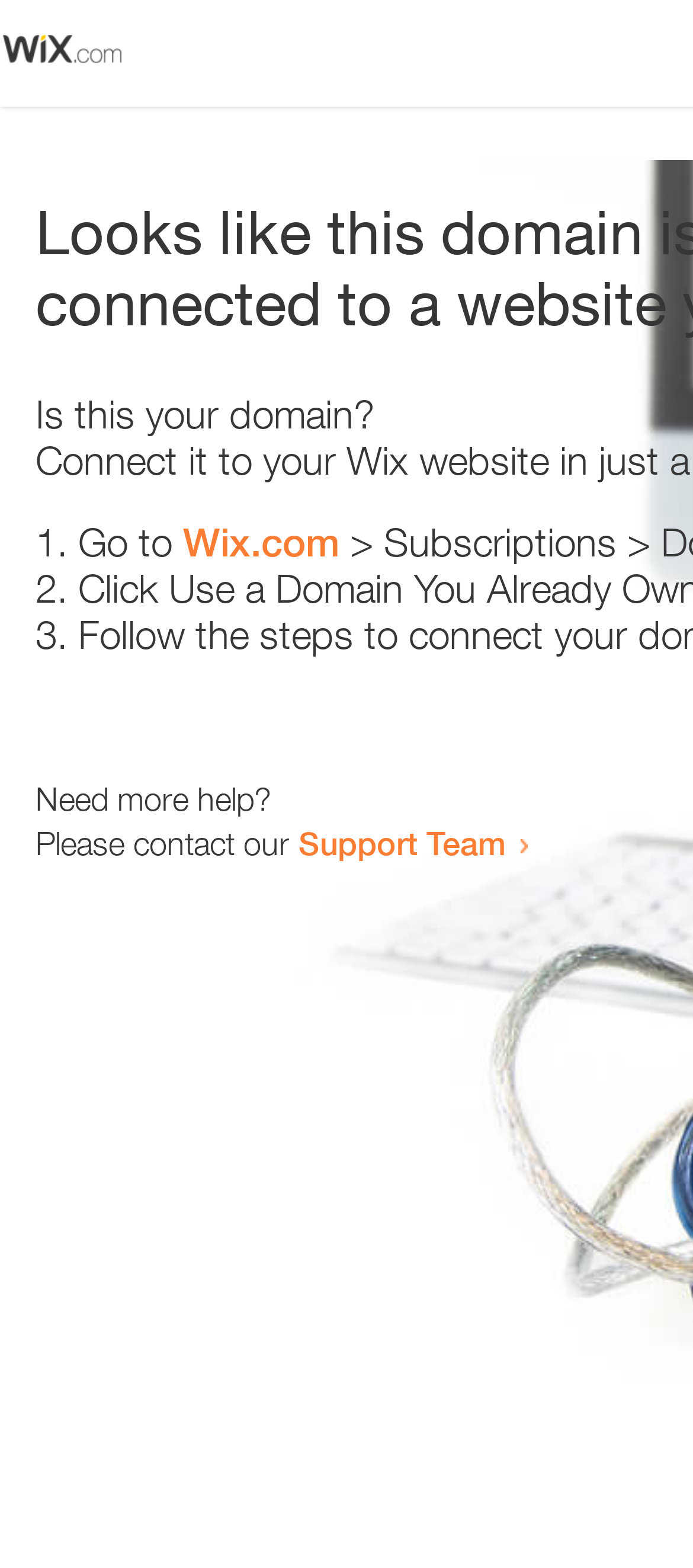Based on the description "Wix.com", find the bounding box of the specified UI element.

[0.264, 0.331, 0.49, 0.361]